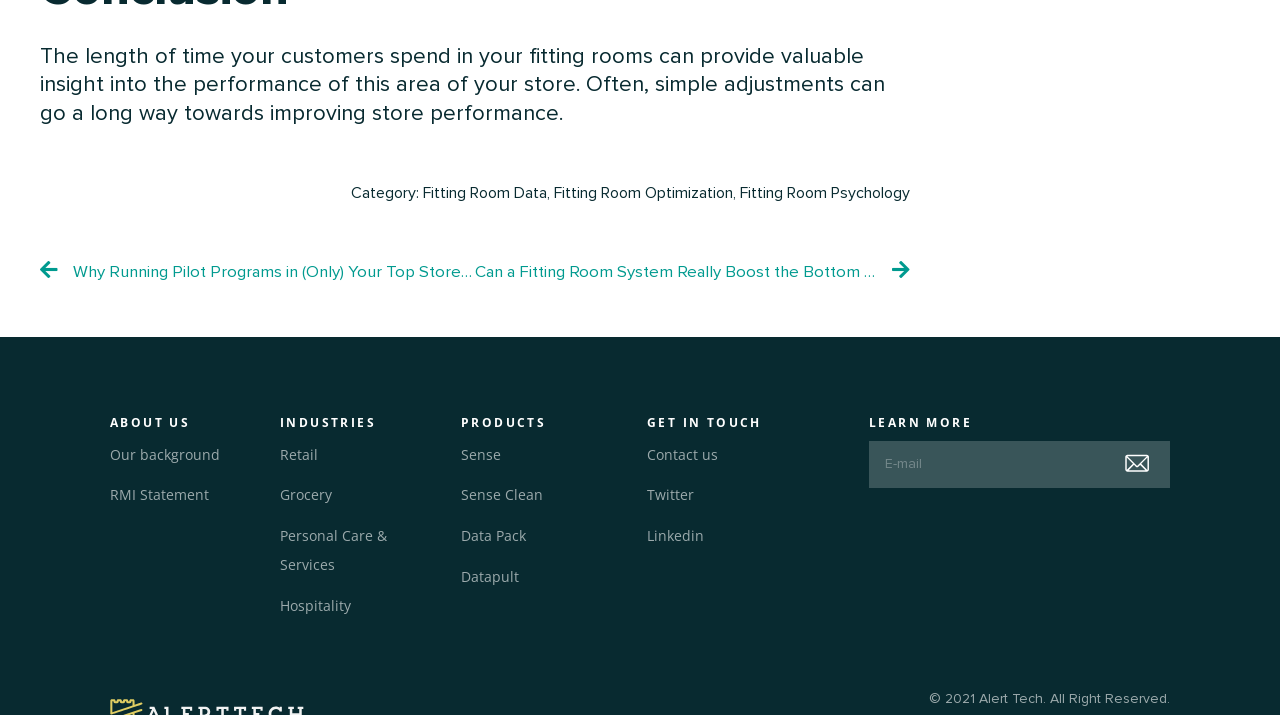Please locate the bounding box coordinates of the element's region that needs to be clicked to follow the instruction: "Click on Twitter". The bounding box coordinates should be provided as four float numbers between 0 and 1, i.e., [left, top, right, bottom].

[0.505, 0.673, 0.542, 0.714]